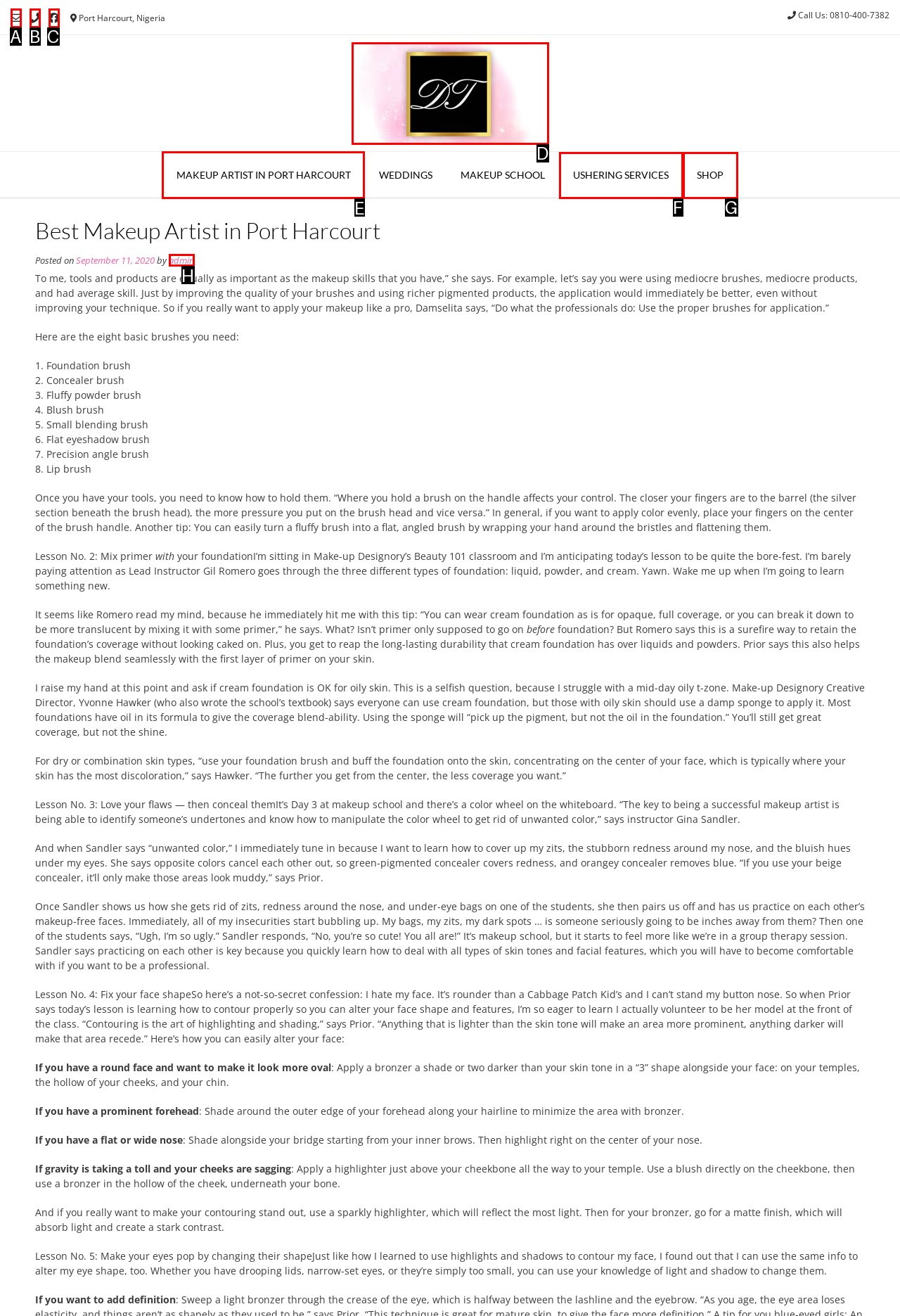Select the HTML element that needs to be clicked to carry out the task: Click the 'MAKEUP ARTIST IN PORT HARCOURT' link
Provide the letter of the correct option.

E